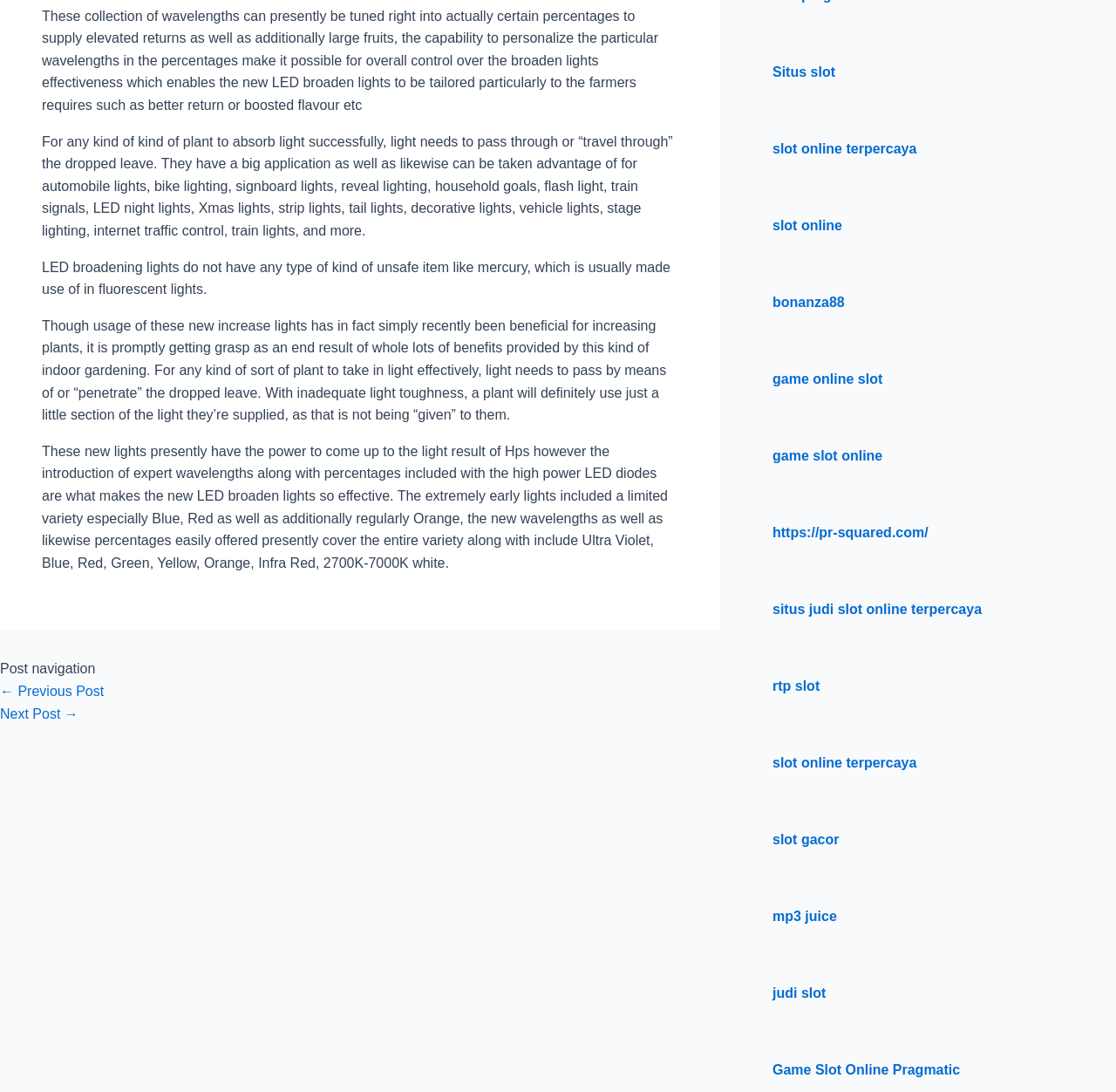Please determine the bounding box coordinates of the area that needs to be clicked to complete this task: 'Check out 'Game Slot Online Pragmatic''. The coordinates must be four float numbers between 0 and 1, formatted as [left, top, right, bottom].

[0.692, 0.973, 0.86, 0.986]